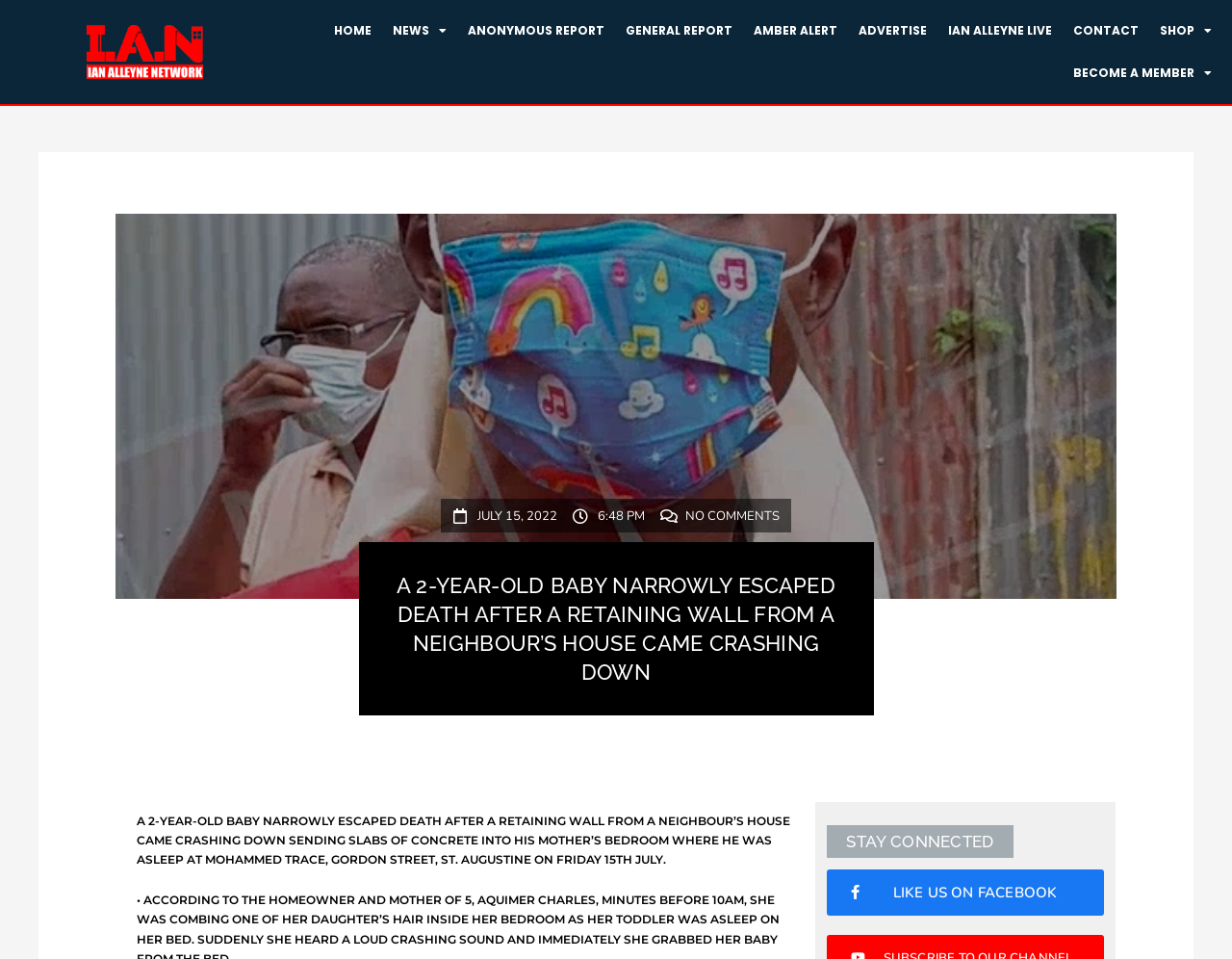Provide the bounding box coordinates for the UI element that is described by this text: "Become A Member". The coordinates should be in the form of four float numbers between 0 and 1: [left, top, right, bottom].

[0.862, 0.054, 0.992, 0.098]